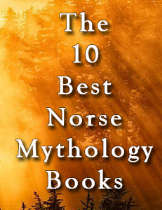Respond to the following question using a concise word or phrase: 
What is the font color of the text?

White